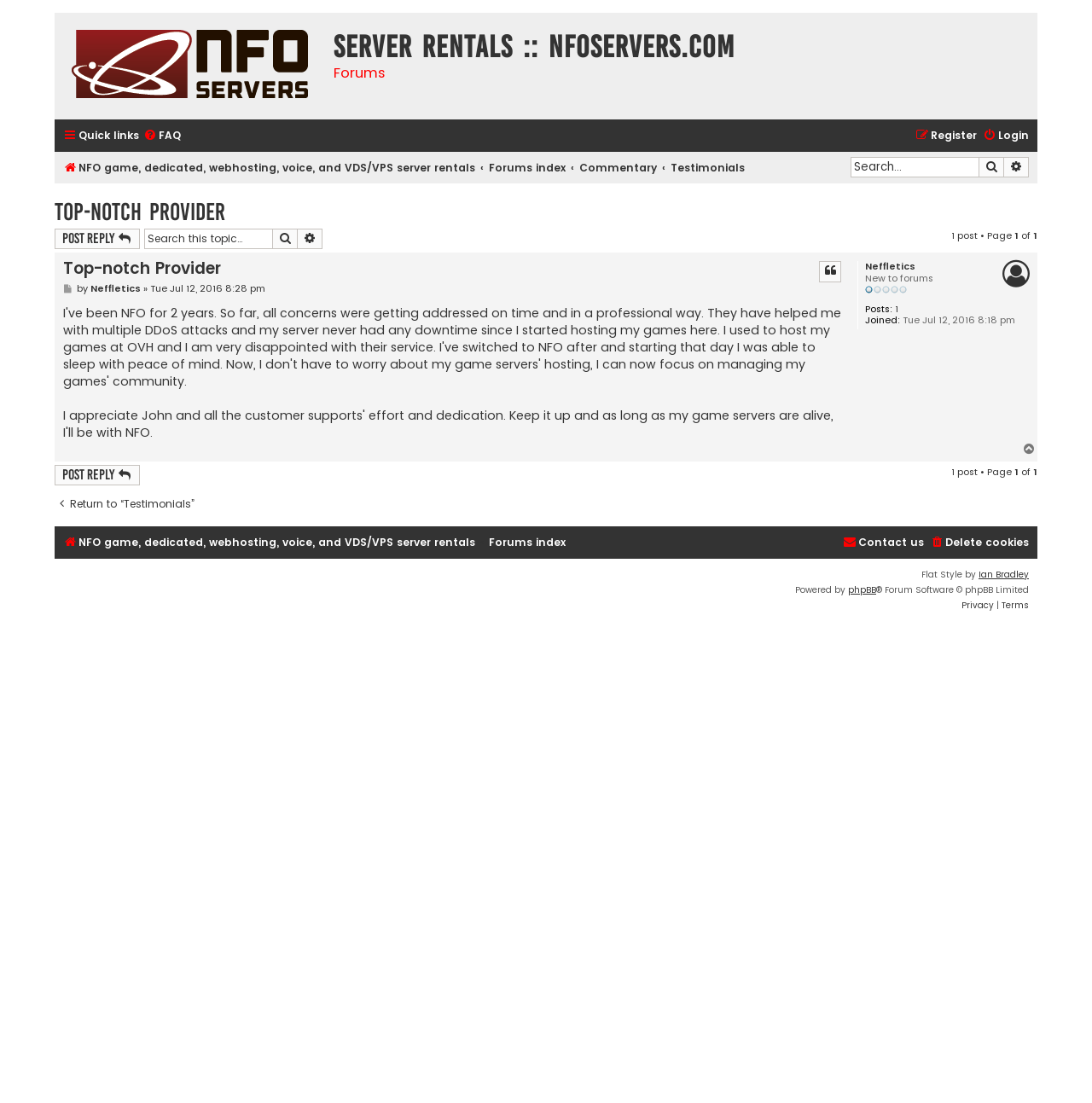Please give the bounding box coordinates of the area that should be clicked to fulfill the following instruction: "View Testimonials". The coordinates should be in the format of four float numbers from 0 to 1, i.e., [left, top, right, bottom].

[0.614, 0.142, 0.682, 0.163]